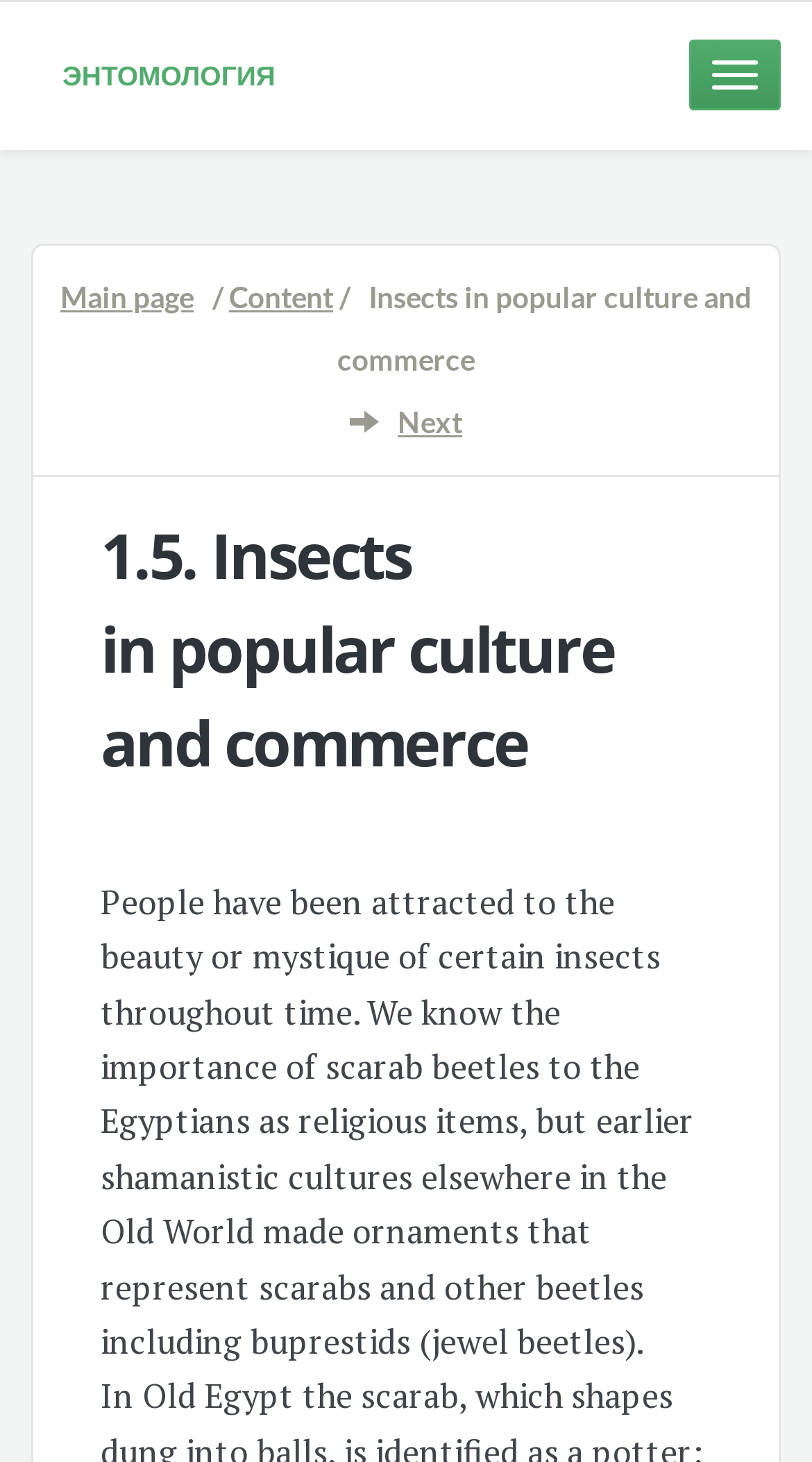Please find the bounding box coordinates in the format (top-left x, top-left y, bottom-right x, bottom-right y) for the given element description. Ensure the coordinates are floating point numbers between 0 and 1. Description: Main page

[0.074, 0.19, 0.238, 0.214]